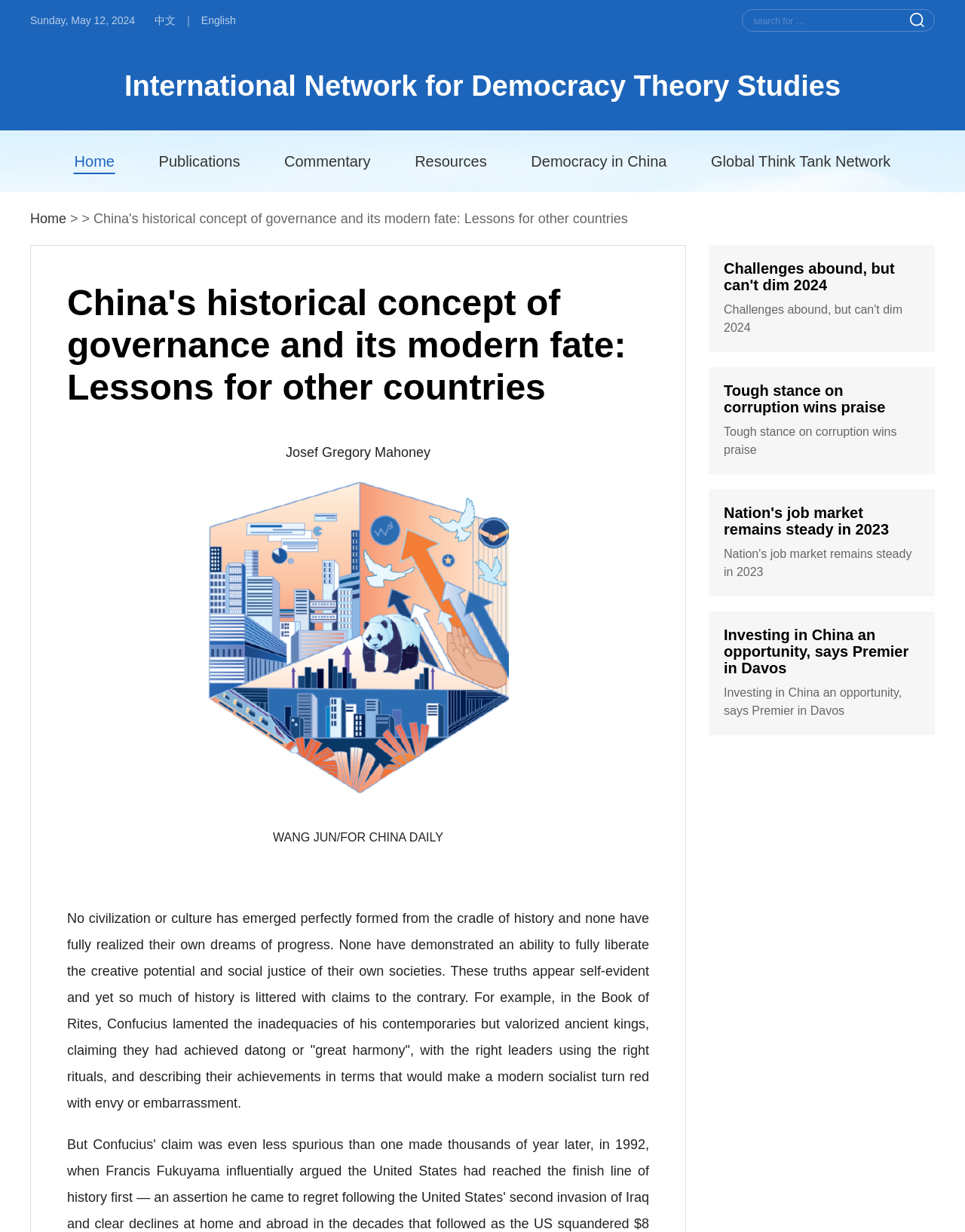Please respond to the question with a concise word or phrase:
How many links are available in the menu?

6